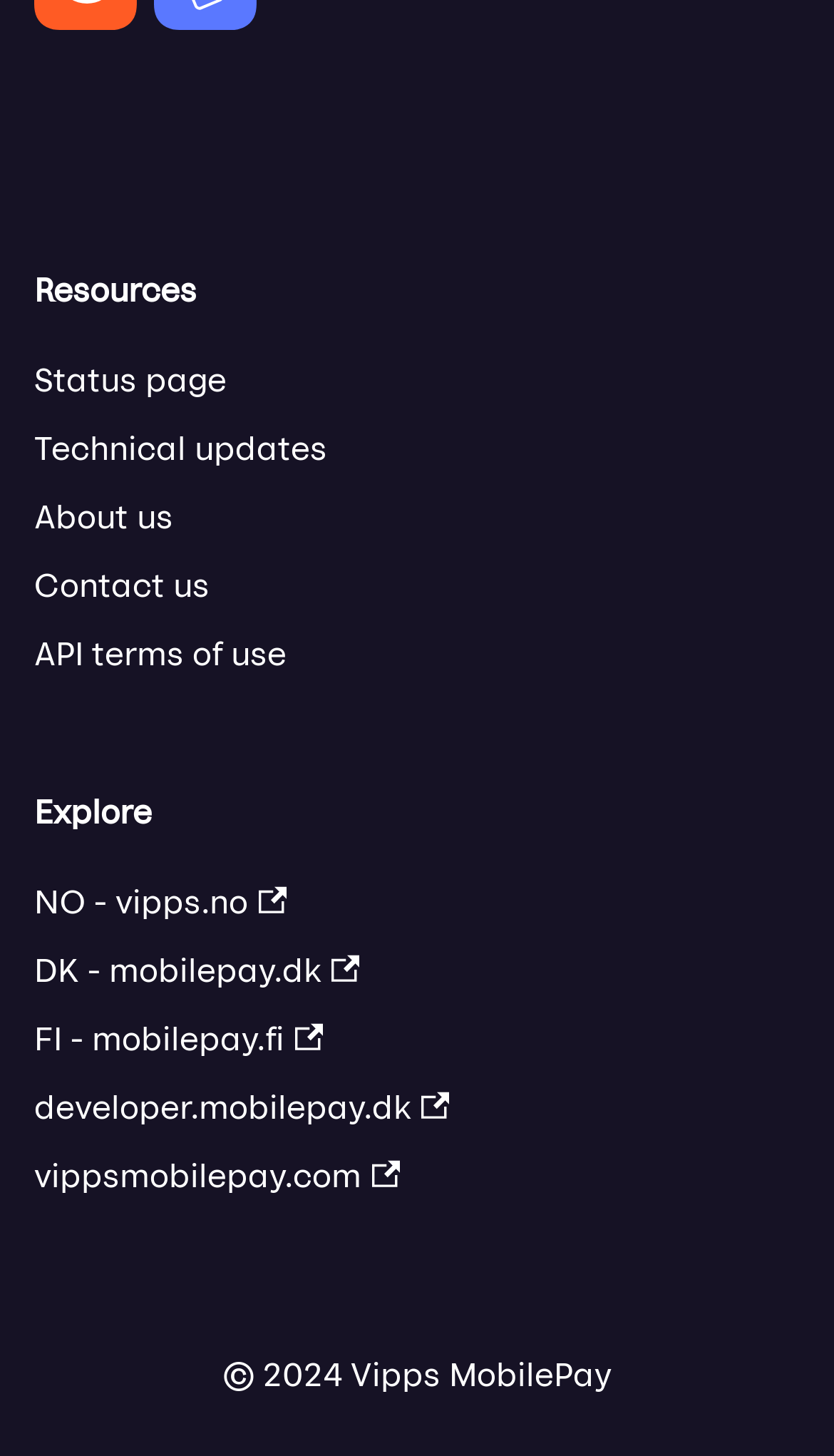Find the bounding box of the UI element described as follows: "March 31, 2008".

None